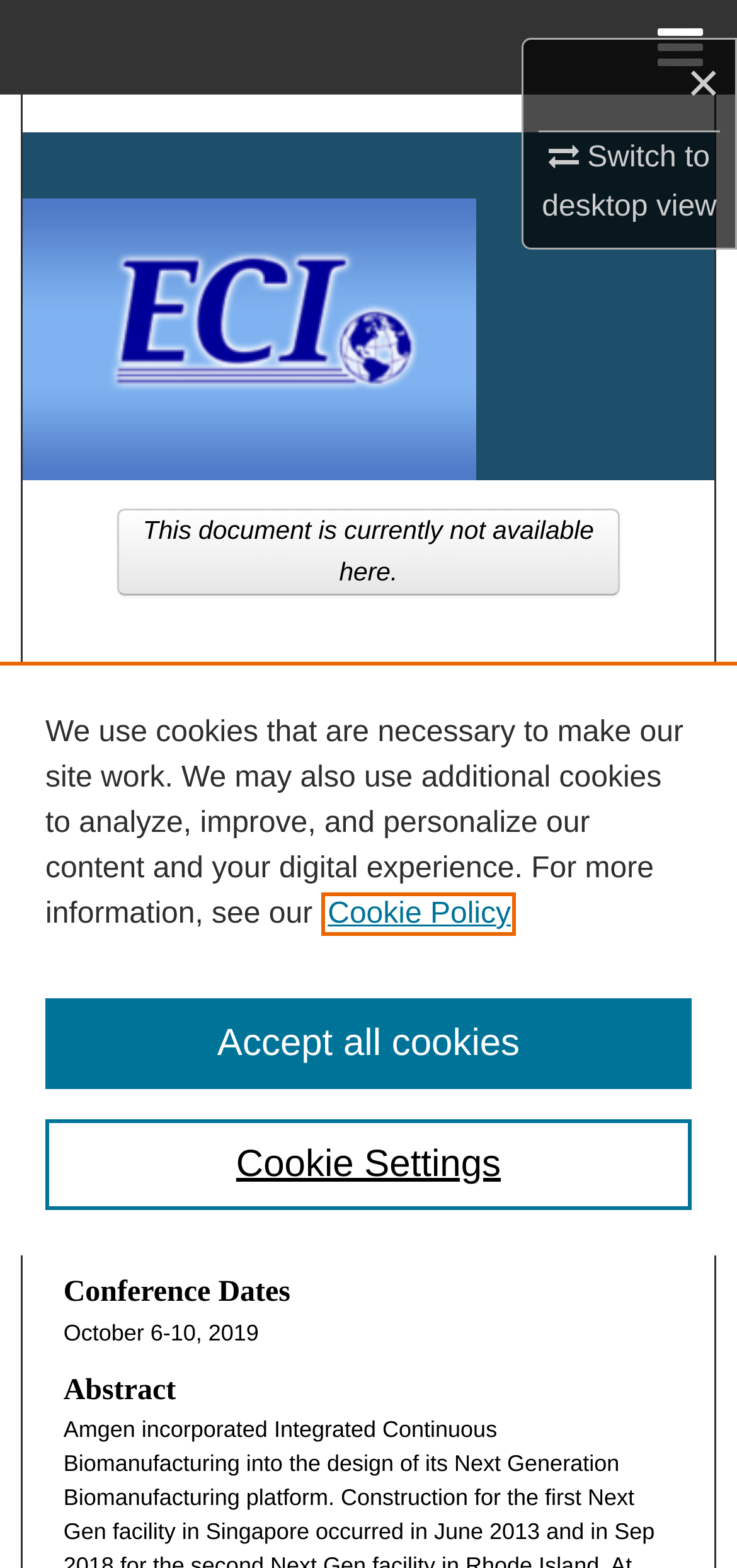Determine the bounding box coordinates for the clickable element required to fulfill the instruction: "Proceed to PROCEEDINGS". Provide the coordinates as four float numbers between 0 and 1, i.e., [left, top, right, bottom].

[0.215, 0.367, 0.423, 0.382]